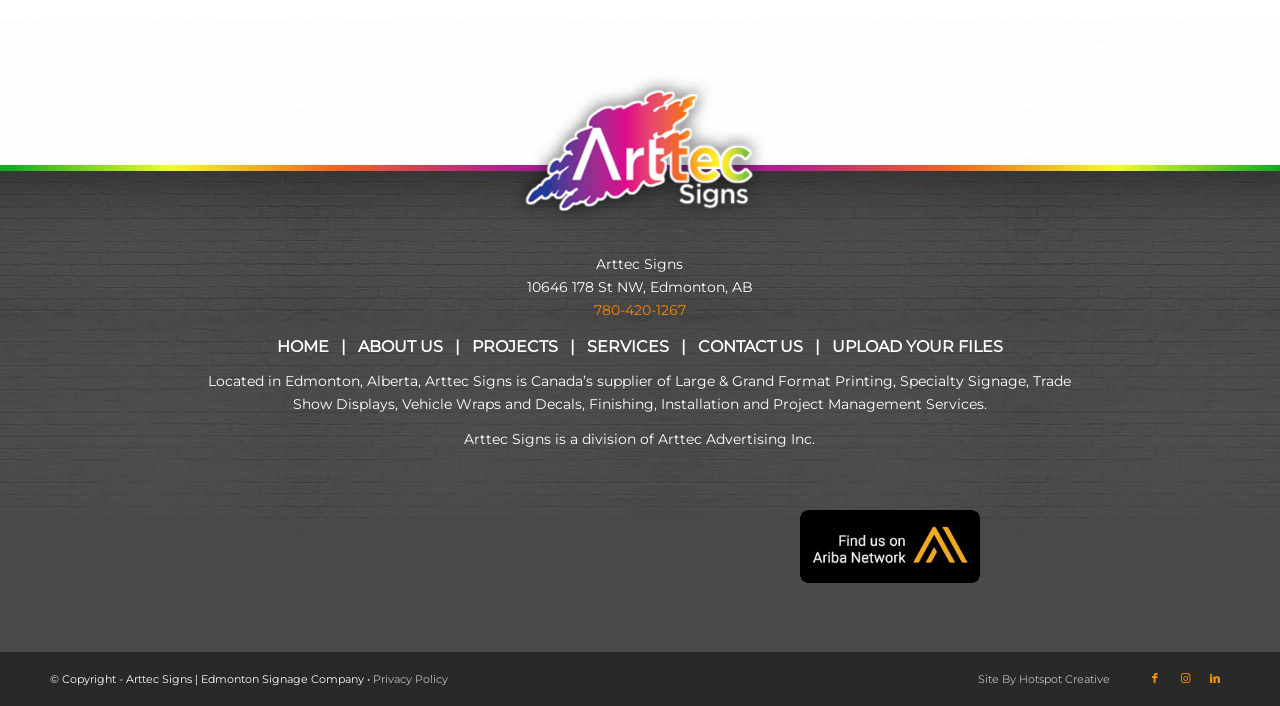Provide the bounding box coordinates, formatted as (top-left x, top-left y, bottom-right x, bottom-right y), with all values being floating point numbers between 0 and 1. Identify the bounding box of the UI element that matches the description: Upload Your Files

[0.65, 0.478, 0.784, 0.505]